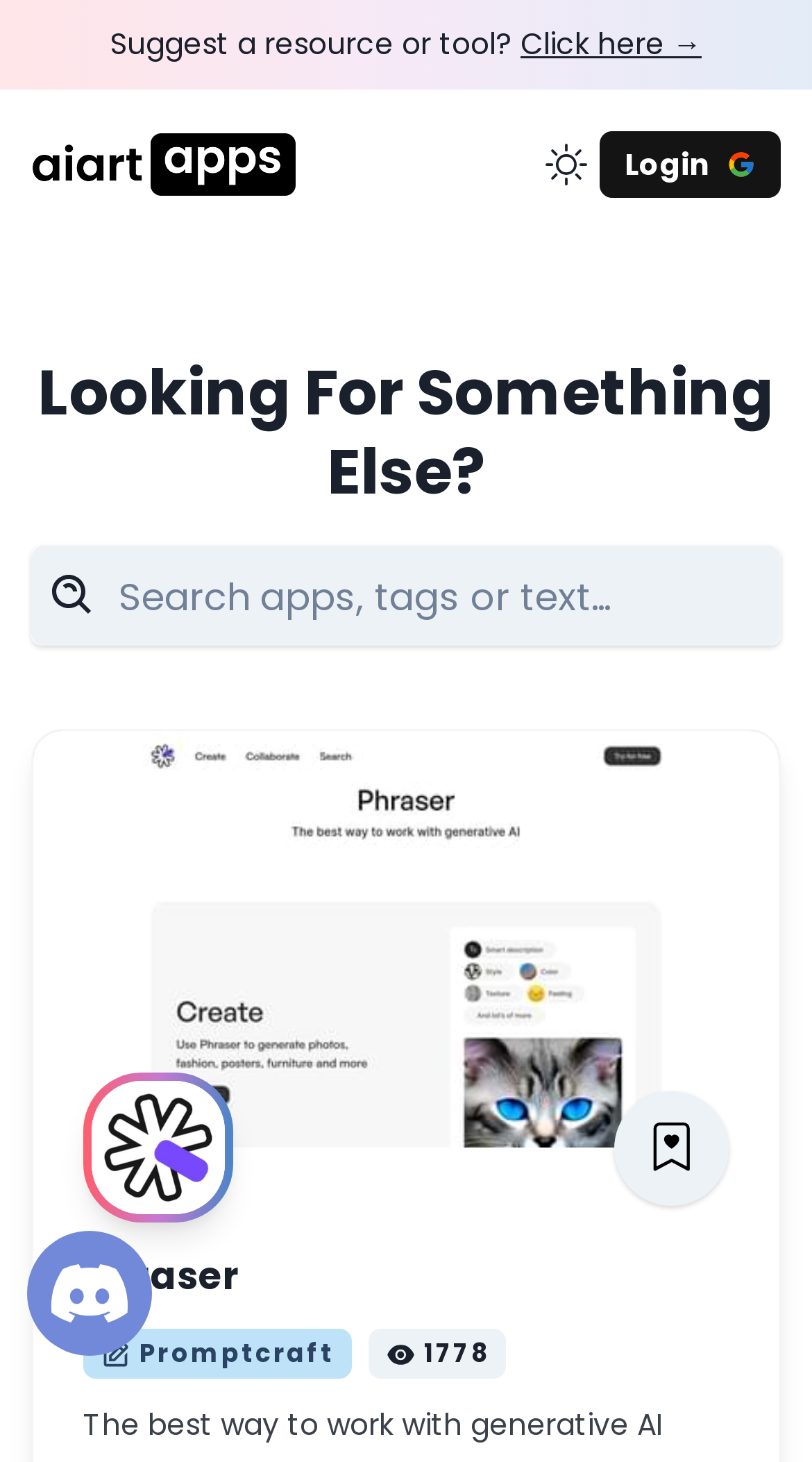What is the purpose of the textbox?
Using the image, give a concise answer in the form of a single word or short phrase.

Search apps, tags or text